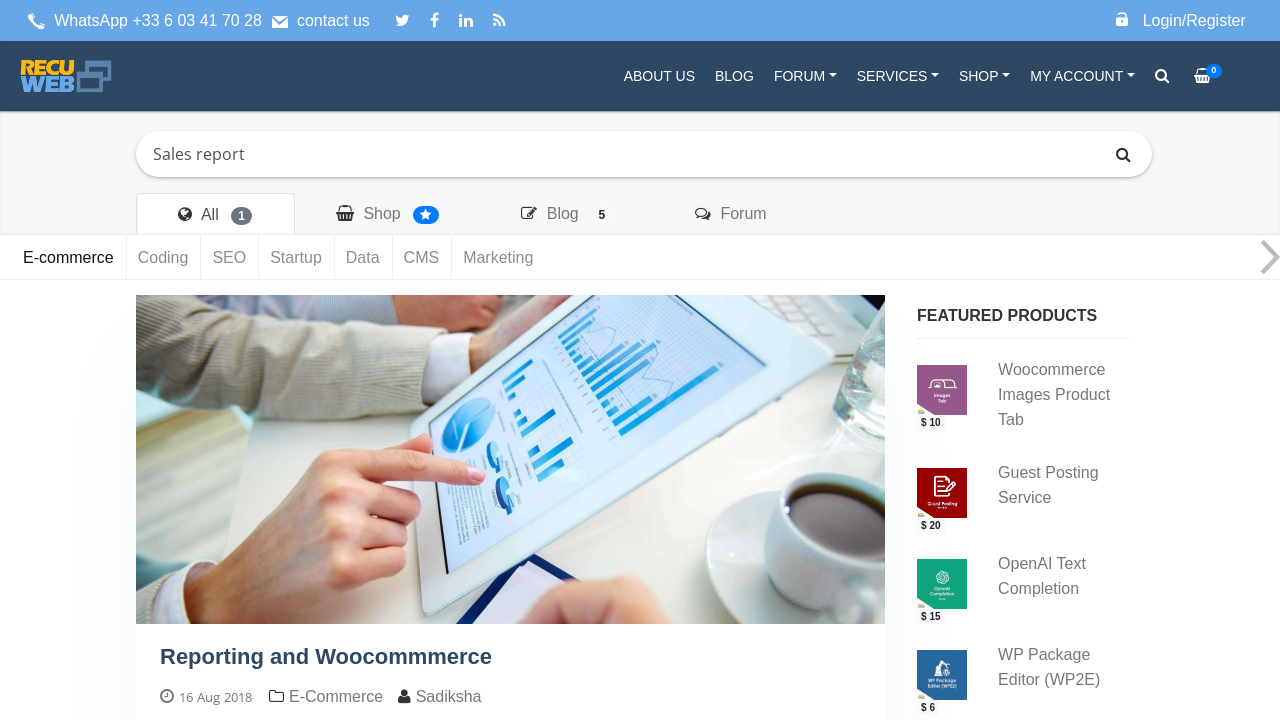What is the search box placeholder text?
From the image, respond with a single word or phrase.

Enter search keywords here …